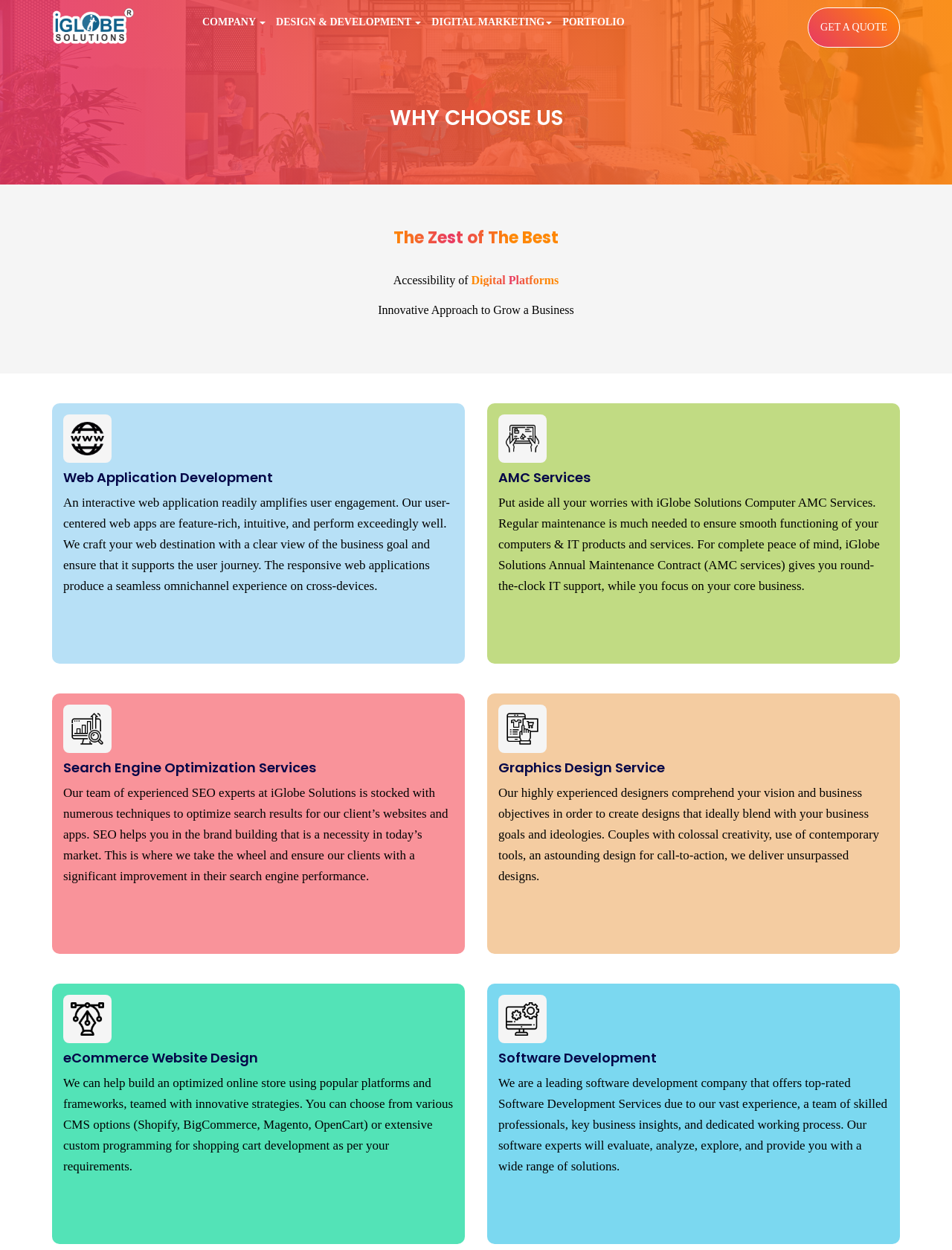From the element description parent_node: Search name="s", predict the bounding box coordinates of the UI element. The coordinates must be specified in the format (top-left x, top-left y, bottom-right x, bottom-right y) and should be within the 0 to 1 range.

None